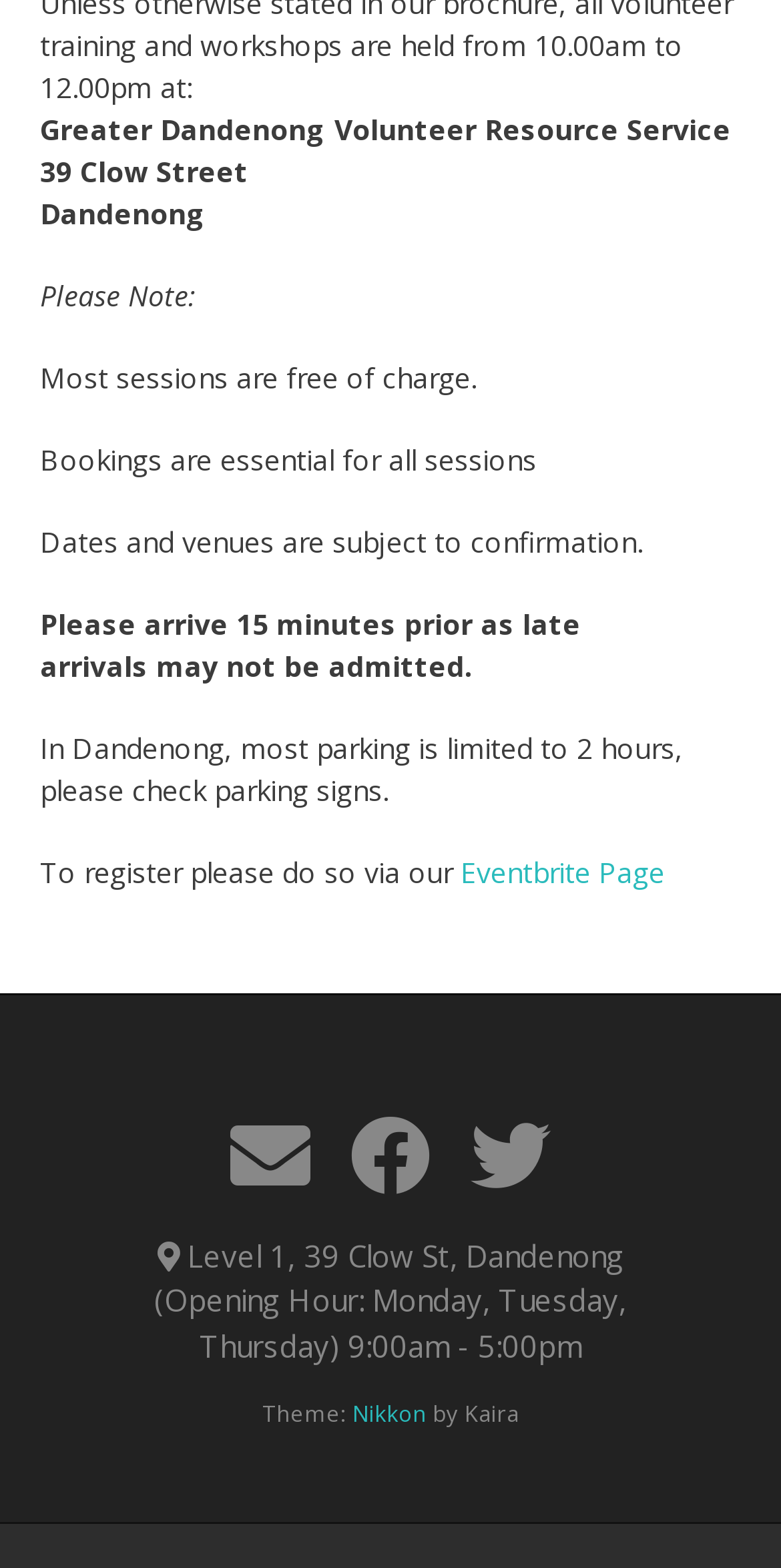Consider the image and give a detailed and elaborate answer to the question: 
How do I register for an event?

I found this information by reading the static text element that says 'To register please do so via our' and then finding the linked text element that says 'Eventbrite Page', which is where I can register for an event.